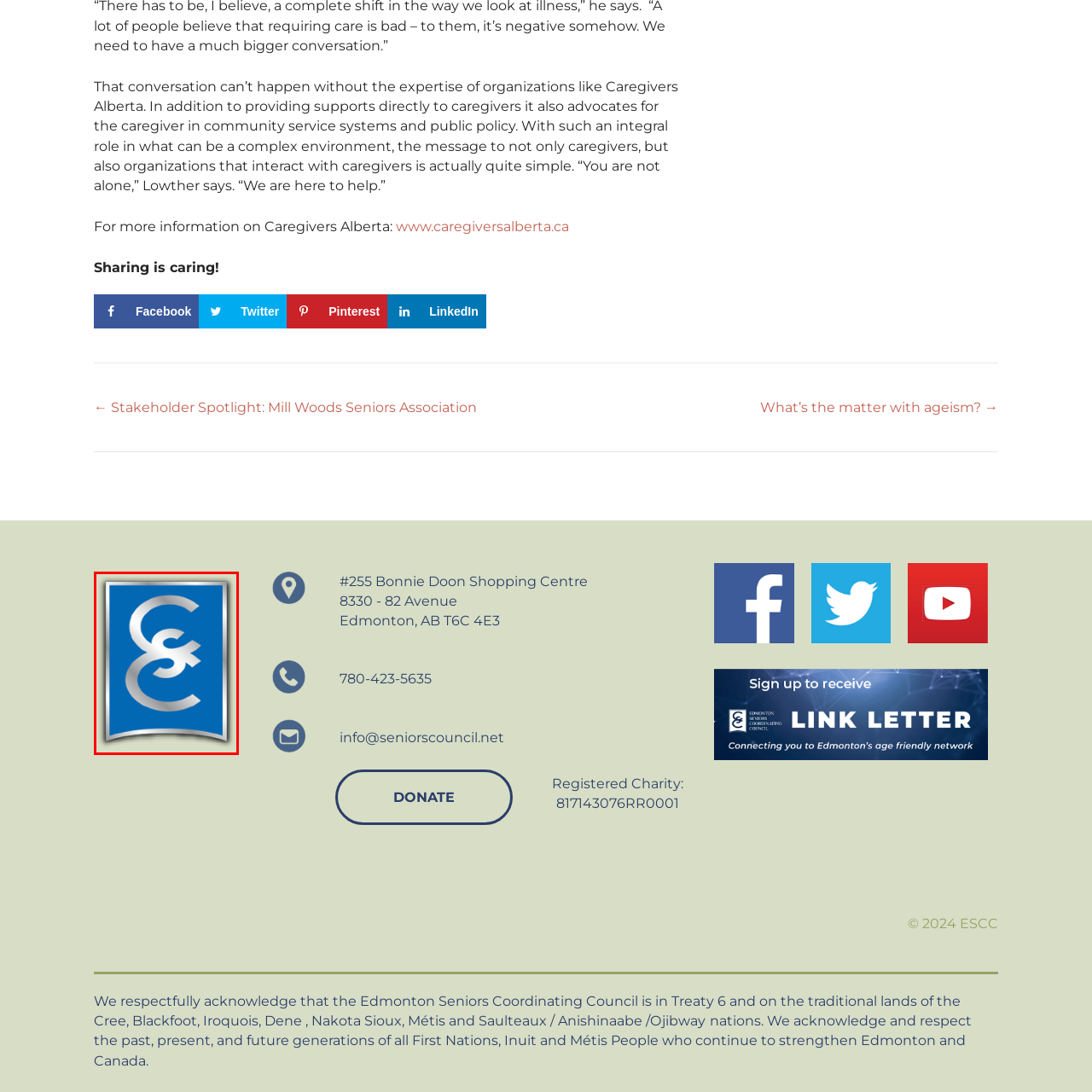What does the ESCC advocate for?
Look at the area highlighted by the red bounding box and answer the question in detail, drawing from the specifics shown in the image.

The ESCC is an organization dedicated to supporting seniors in the community by advocating for their needs and providing essential resources.